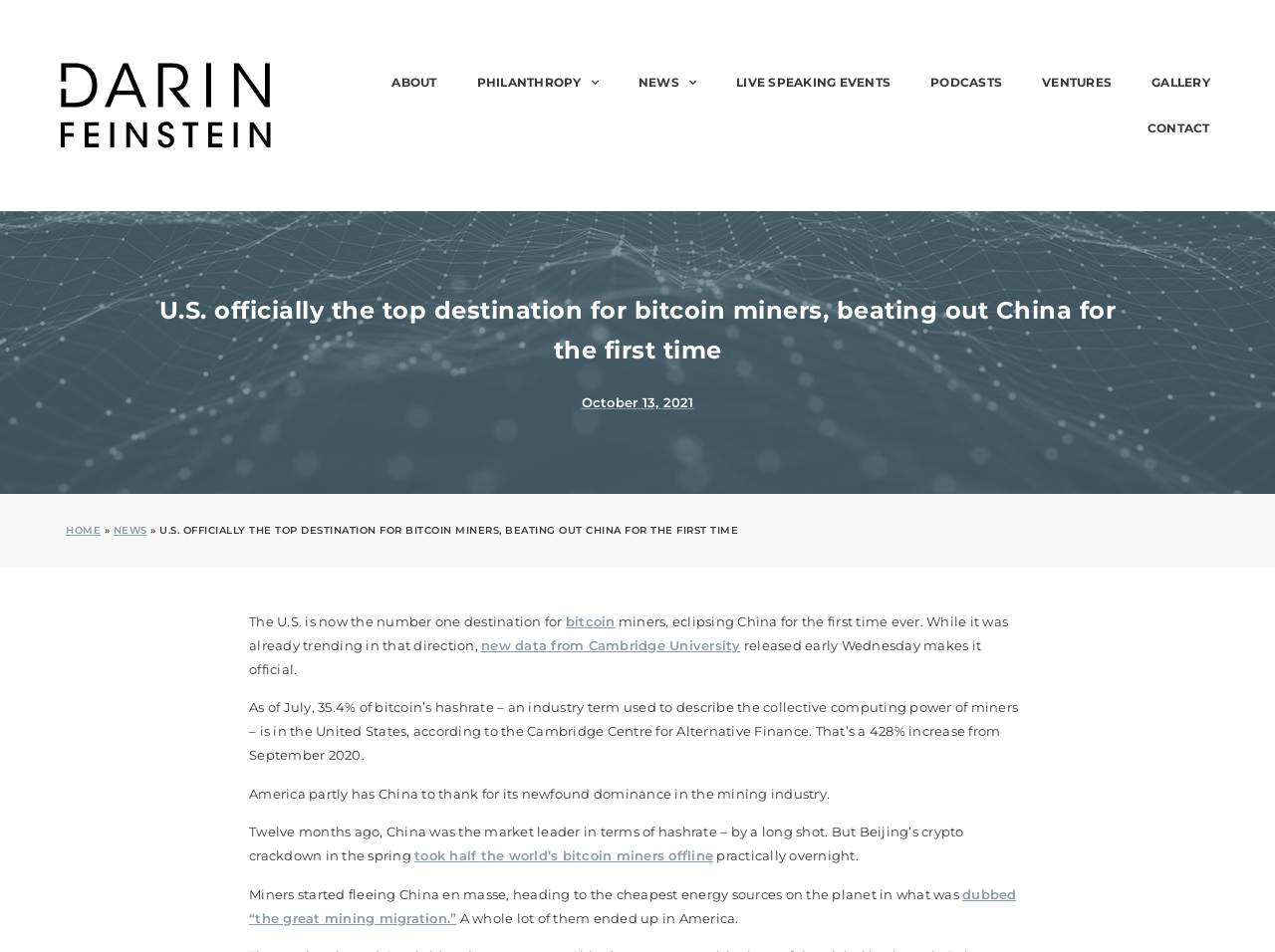Please provide a comprehensive response to the question below by analyzing the image: 
What is the name of the university that released data on bitcoin mining?

Based on the webpage content, it is mentioned that 'new data from Cambridge University released early Wednesday makes it official.' This indicates that the name of the university that released data on bitcoin mining is Cambridge University.